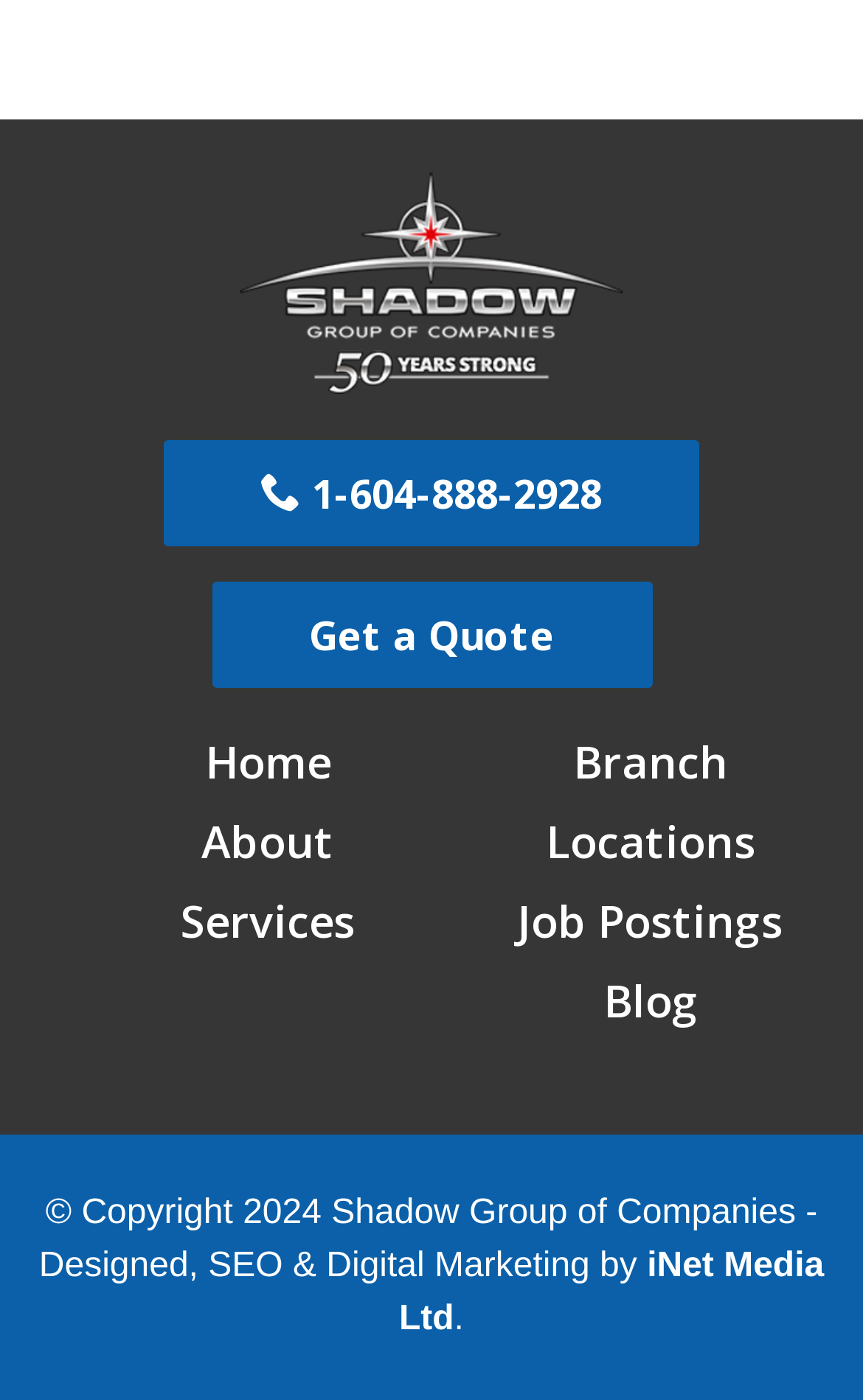Extract the bounding box coordinates of the UI element described by: "Branch Locations". The coordinates should include four float numbers ranging from 0 to 1, e.g., [left, top, right, bottom].

[0.632, 0.522, 0.876, 0.622]